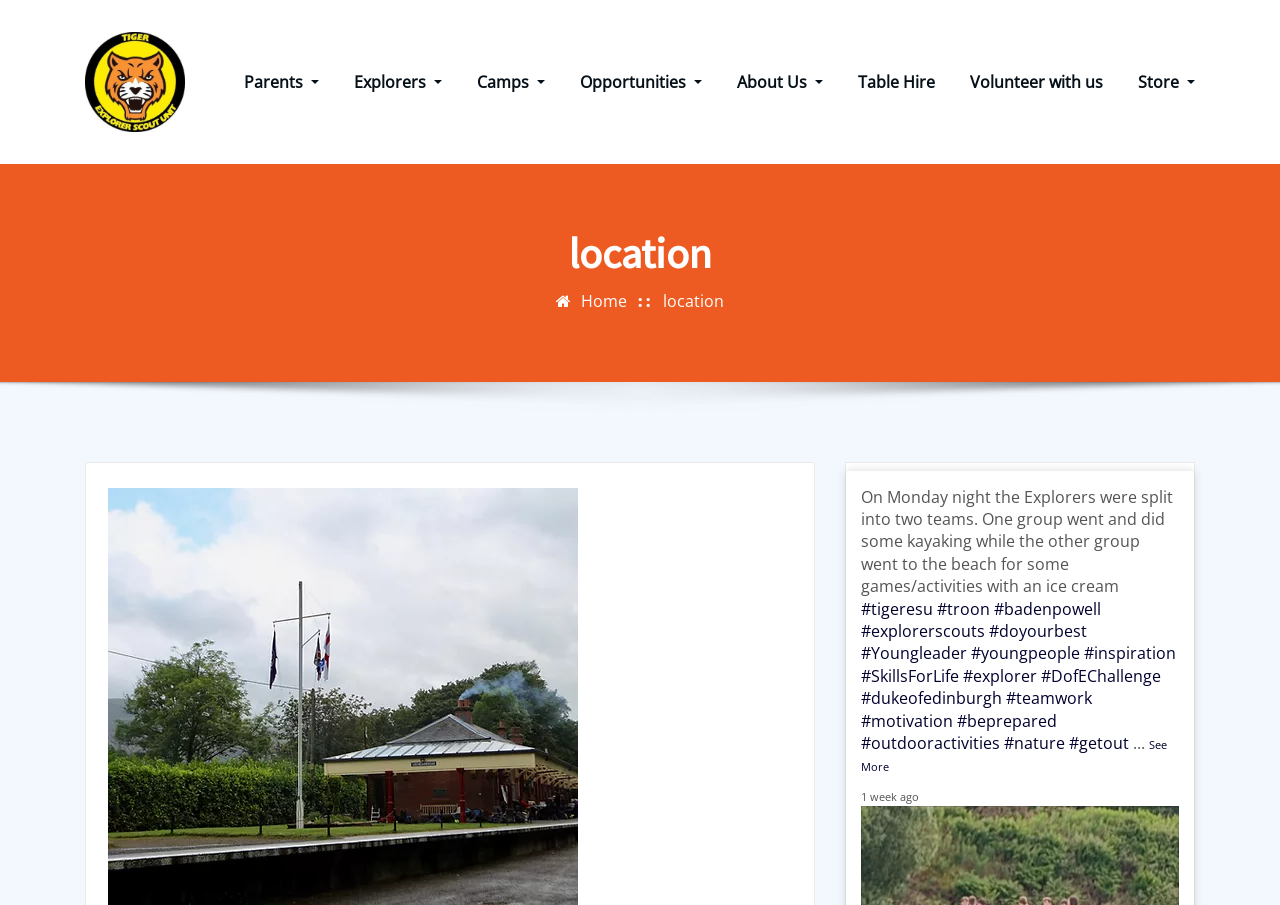From the webpage screenshot, identify the region described by alt="Tiger ESU". Provide the bounding box coordinates as (top-left x, top-left y, bottom-right x, bottom-right y), with each value being a floating point number between 0 and 1.

[0.066, 0.0, 0.145, 0.181]